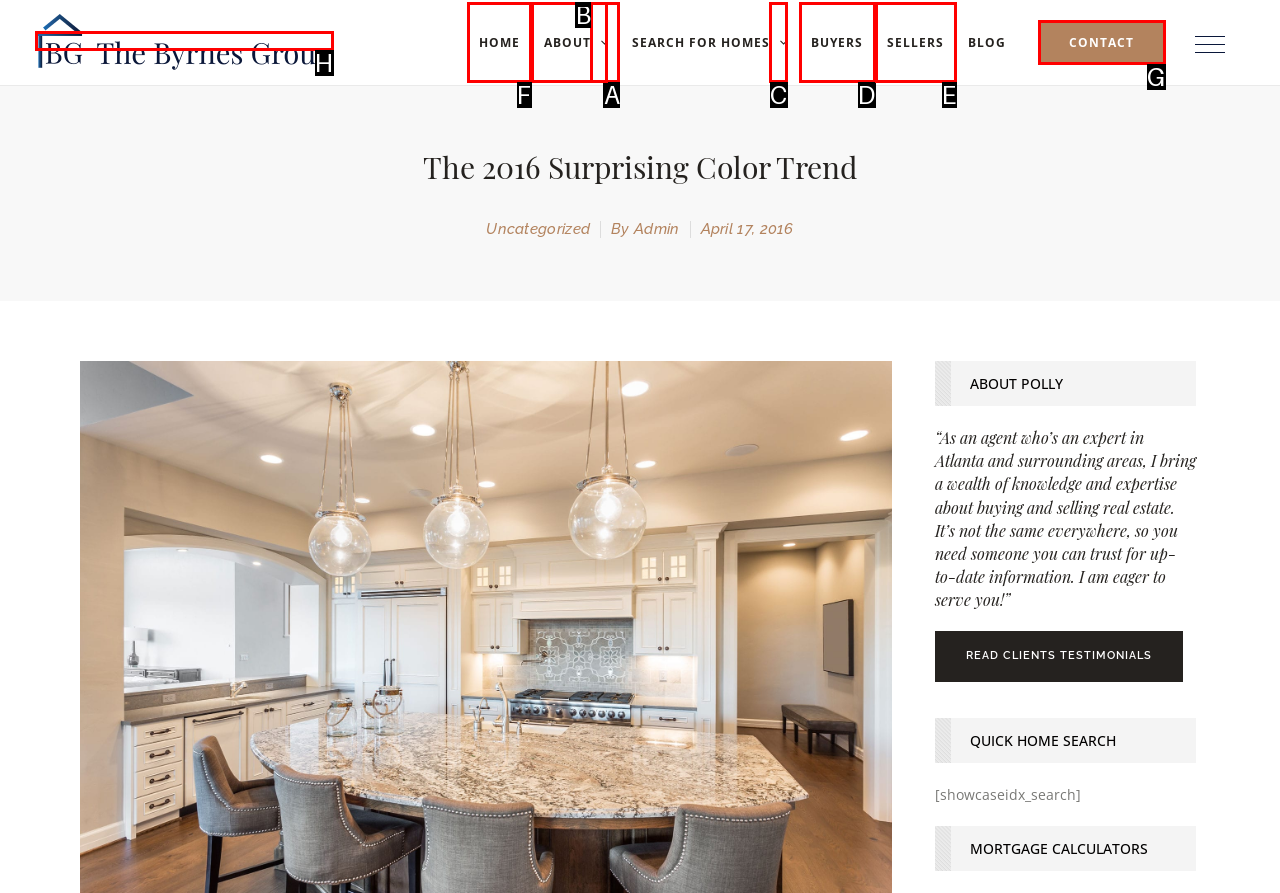Identify the correct lettered option to click in order to perform this task: go to home page. Respond with the letter.

F